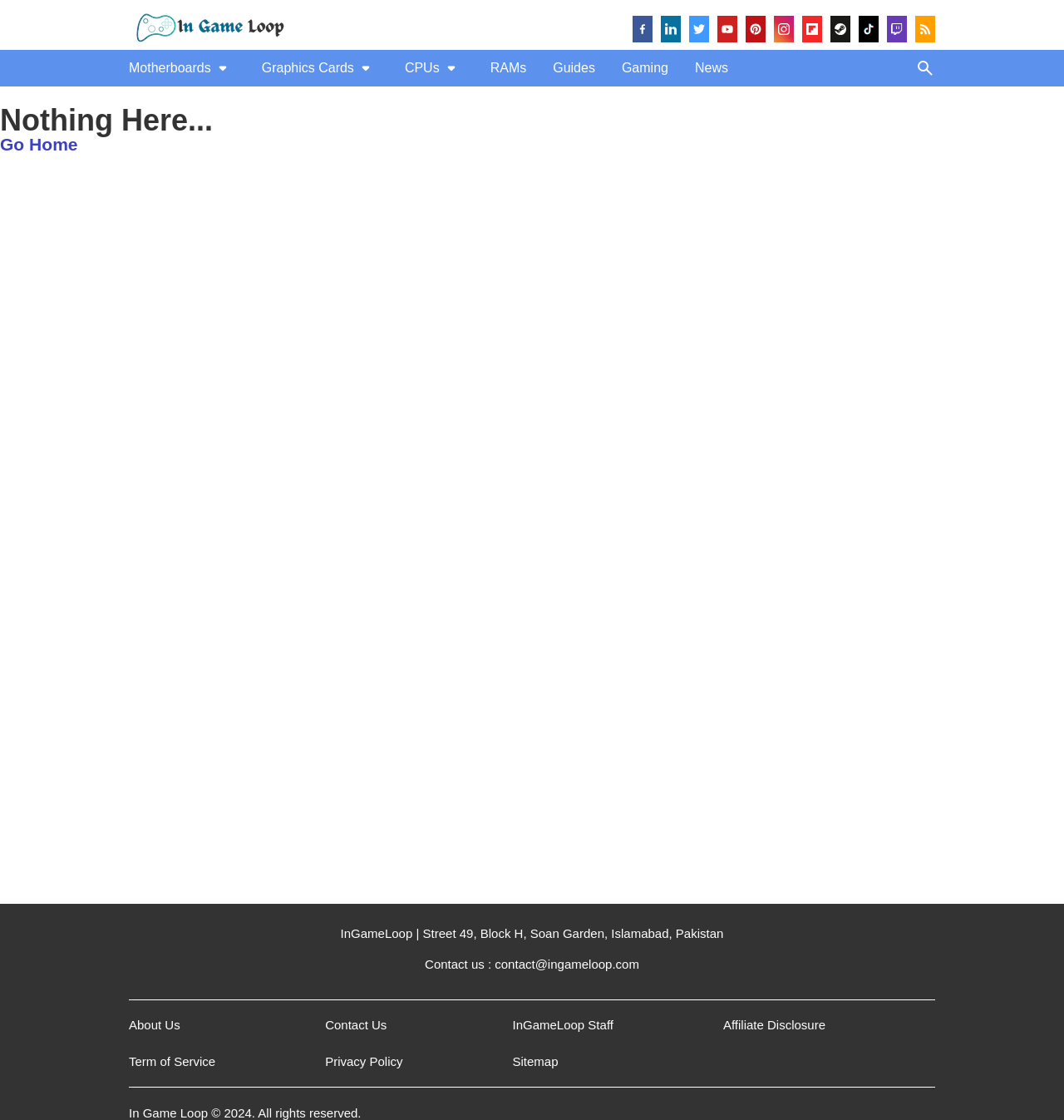Write an exhaustive caption that covers the webpage's main aspects.

This webpage is a "Page not found" error page from InGameLoop. At the top left, there is the InGameLoop logo, which is a brand logo image. Below the logo, there is a primary navigation menu with links to various categories such as "Motherboards", "Graphics Cards", "CPUs", "RAMs", "Guides", "Gaming", and "News". Each category has a corresponding image next to it.

On the top right, there is a row of social media links, including Facebook, LinkedIn, Twitter, YouTube, Pinterest, Instagram, Flipboard, Steam, TikTok, Twitch, and RSS. Each social media link has a corresponding image.

In the middle of the page, there are two headings: "Nothing Here..." and "Go Home". The "Go Home" heading has a link below it that says "Go Home".

At the bottom of the page, there is a section with the company's address, "InGameLoop | Street 49, Block H, Soan Garden, Islamabad, Pakistan", and a "Contact us" section with an email address, "contact@ingameloop.com".

Below the contact information, there is a secondary navigation menu with links to "About Us", "Contact Us", "InGameLoop Staff", "Affiliate Disclosure", "Term of Service", "Privacy Policy", and "Sitemap".

Finally, at the very bottom of the page, there is a copyright notice that says "In Game Loop © 2024. All rights reserved."